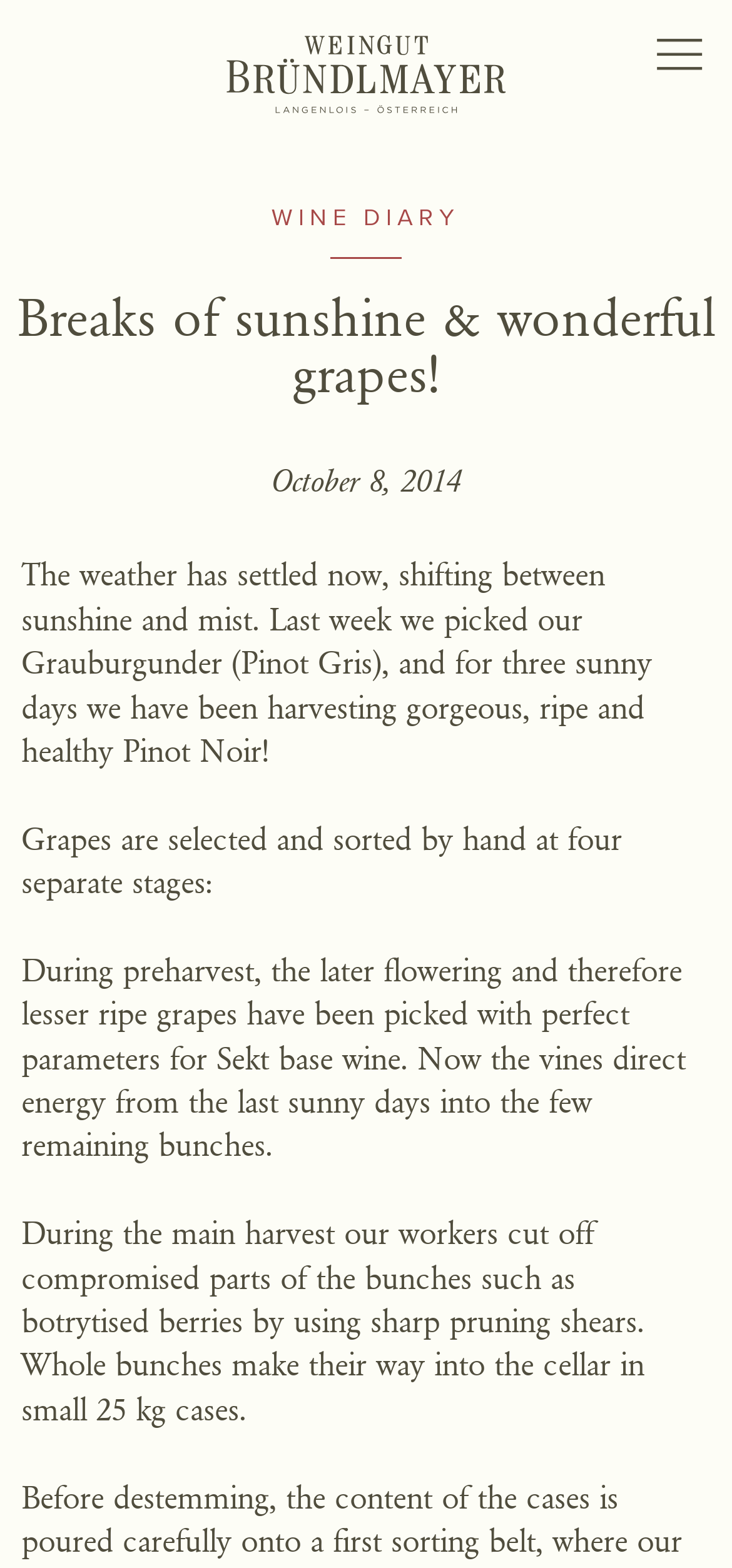Please provide the bounding box coordinate of the region that matches the element description: I decline. Coordinates should be in the format (top-left x, top-left y, bottom-right x, bottom-right y) and all values should be between 0 and 1.

None